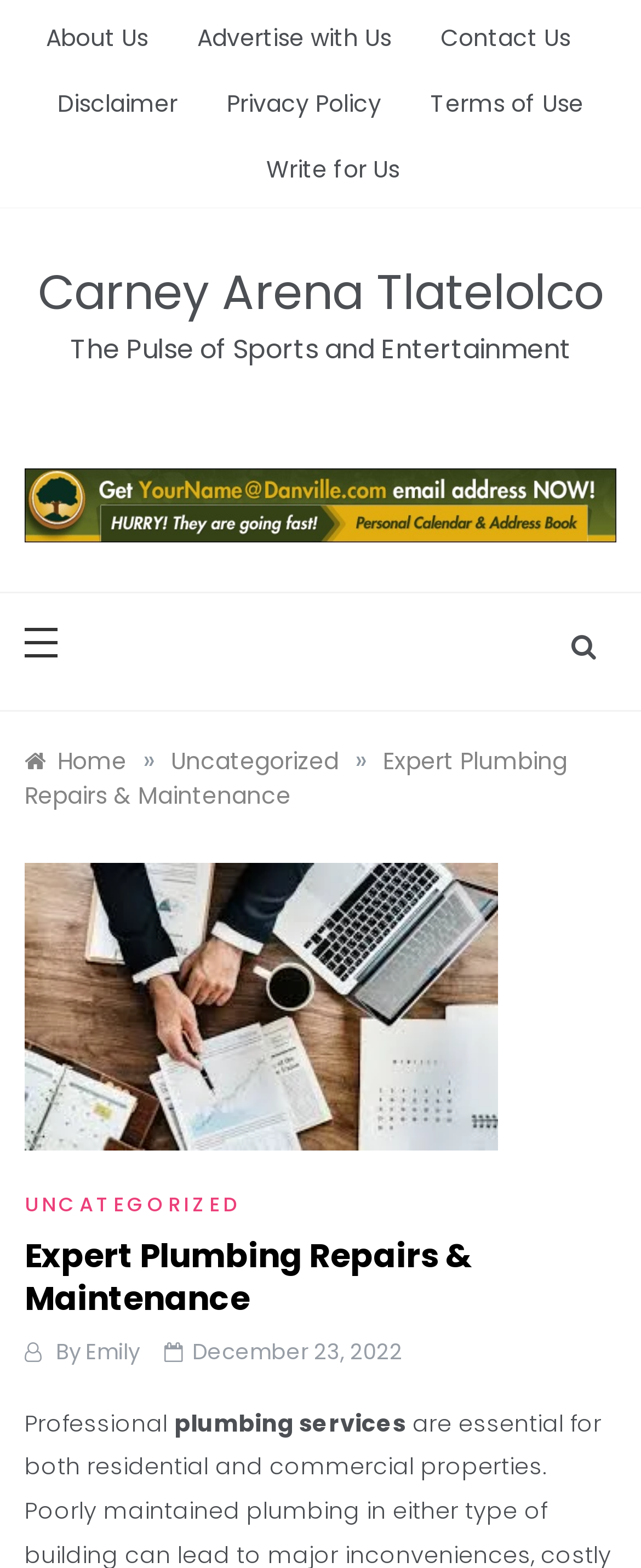Please identify the bounding box coordinates of the element I need to click to follow this instruction: "contact us".

[0.649, 0.003, 0.928, 0.045]